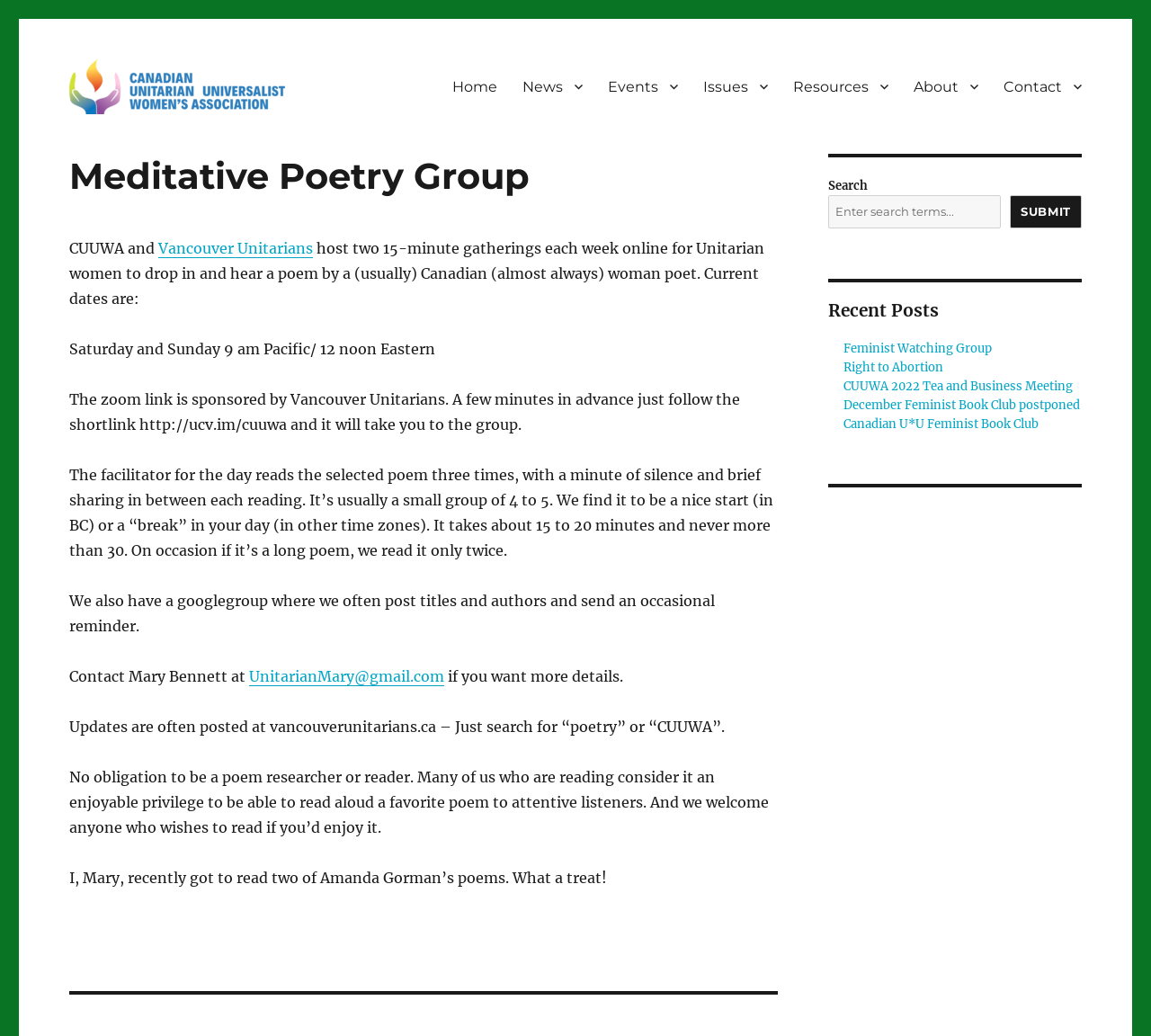Please locate the bounding box coordinates for the element that should be clicked to achieve the following instruction: "Read the 'Meditative Poetry Group' article". Ensure the coordinates are given as four float numbers between 0 and 1, i.e., [left, top, right, bottom].

[0.06, 0.148, 0.676, 0.191]